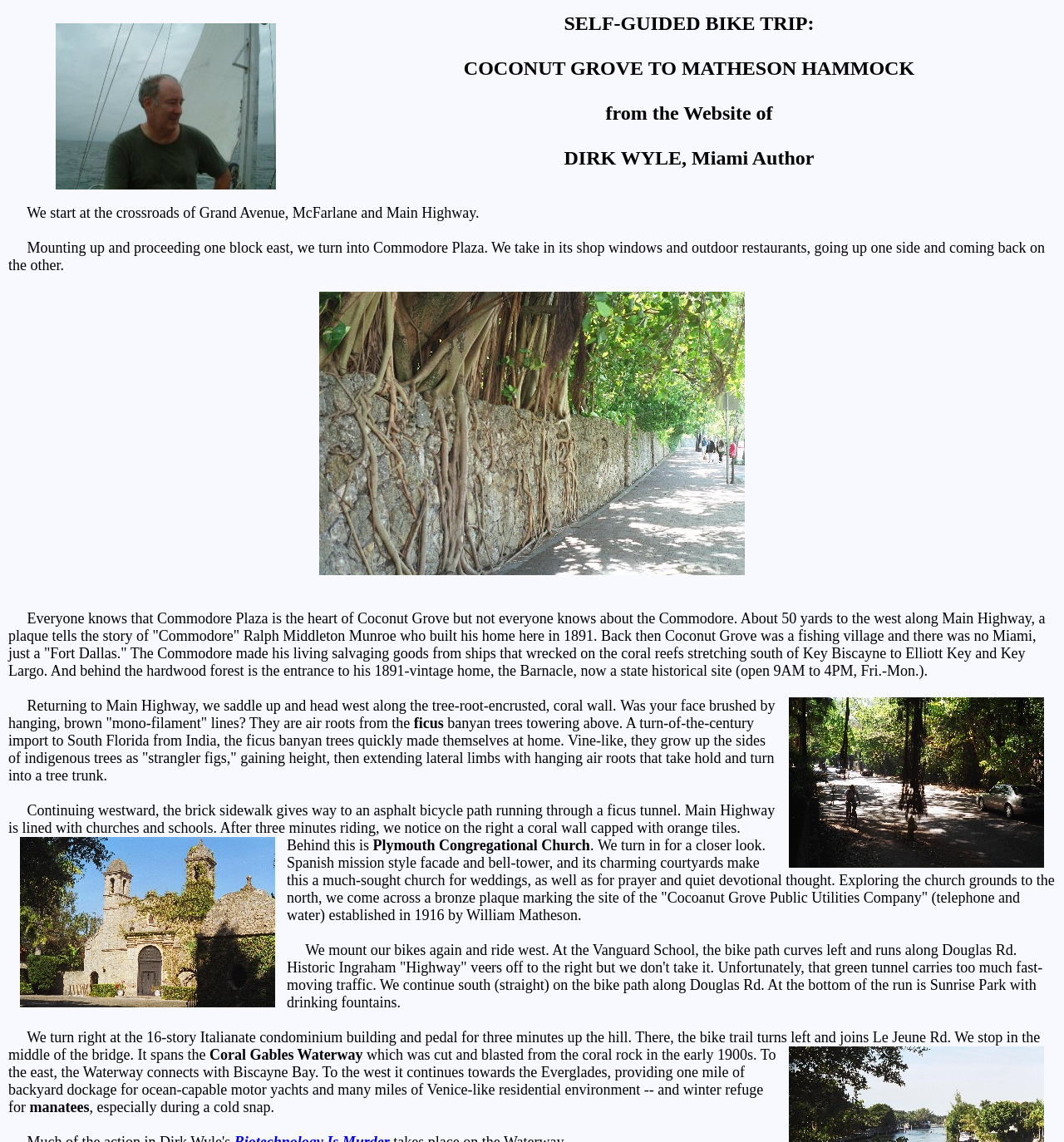What is the name of the author mentioned on this webpage?
Answer the question with a single word or phrase by looking at the picture.

Dirk Wyle